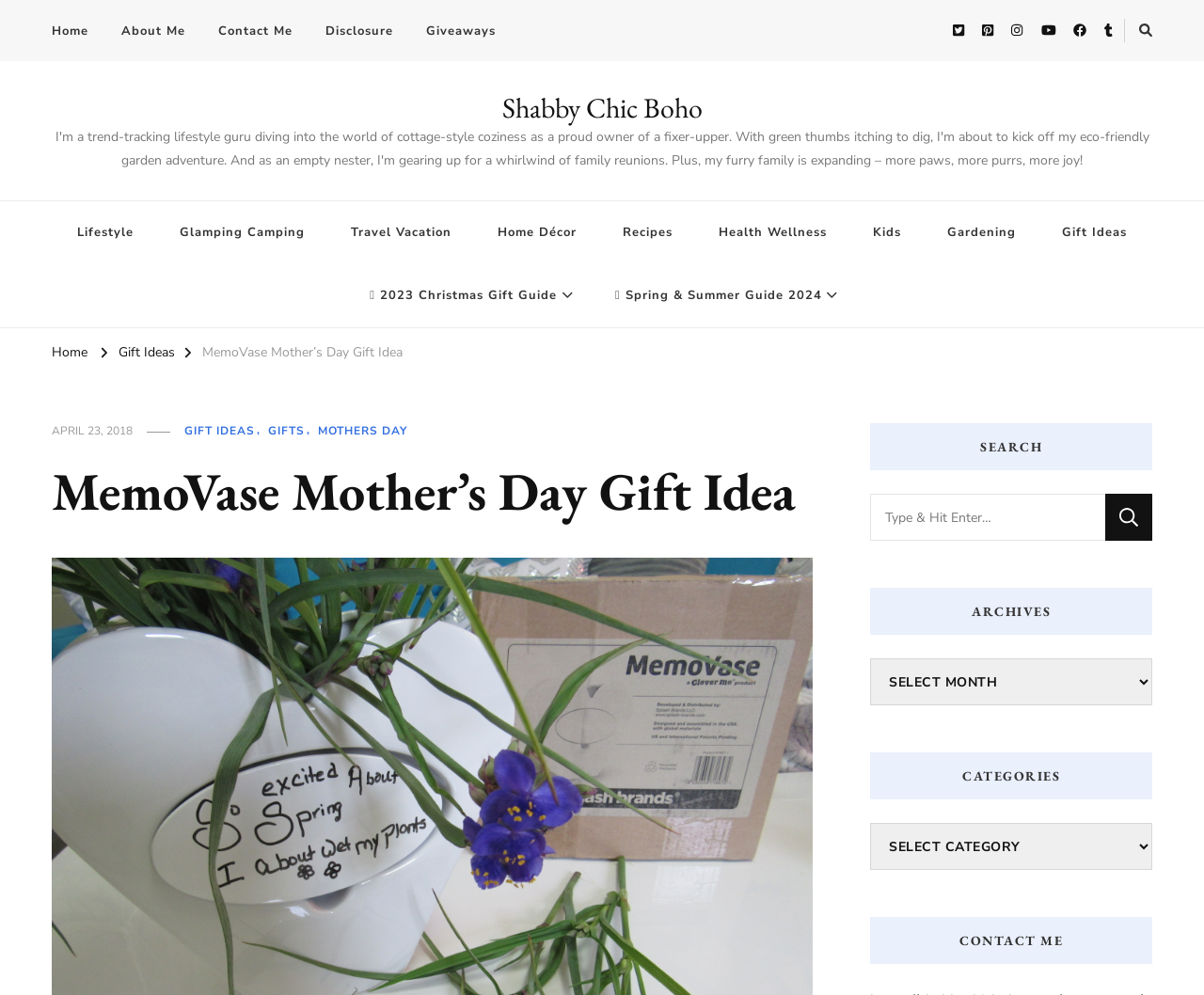Respond with a single word or phrase:
How many social media links are present at the top of the webpage?

6